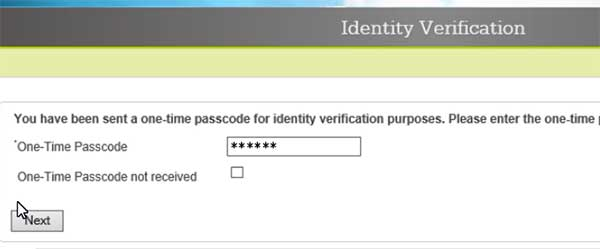What is the function of the 'Next' button?
Please provide a comprehensive answer based on the contents of the image.

The 'Next' button enables the user to proceed with the identity verification process after entering the required information, including the one-time passcode, and completing the necessary steps on the screen.